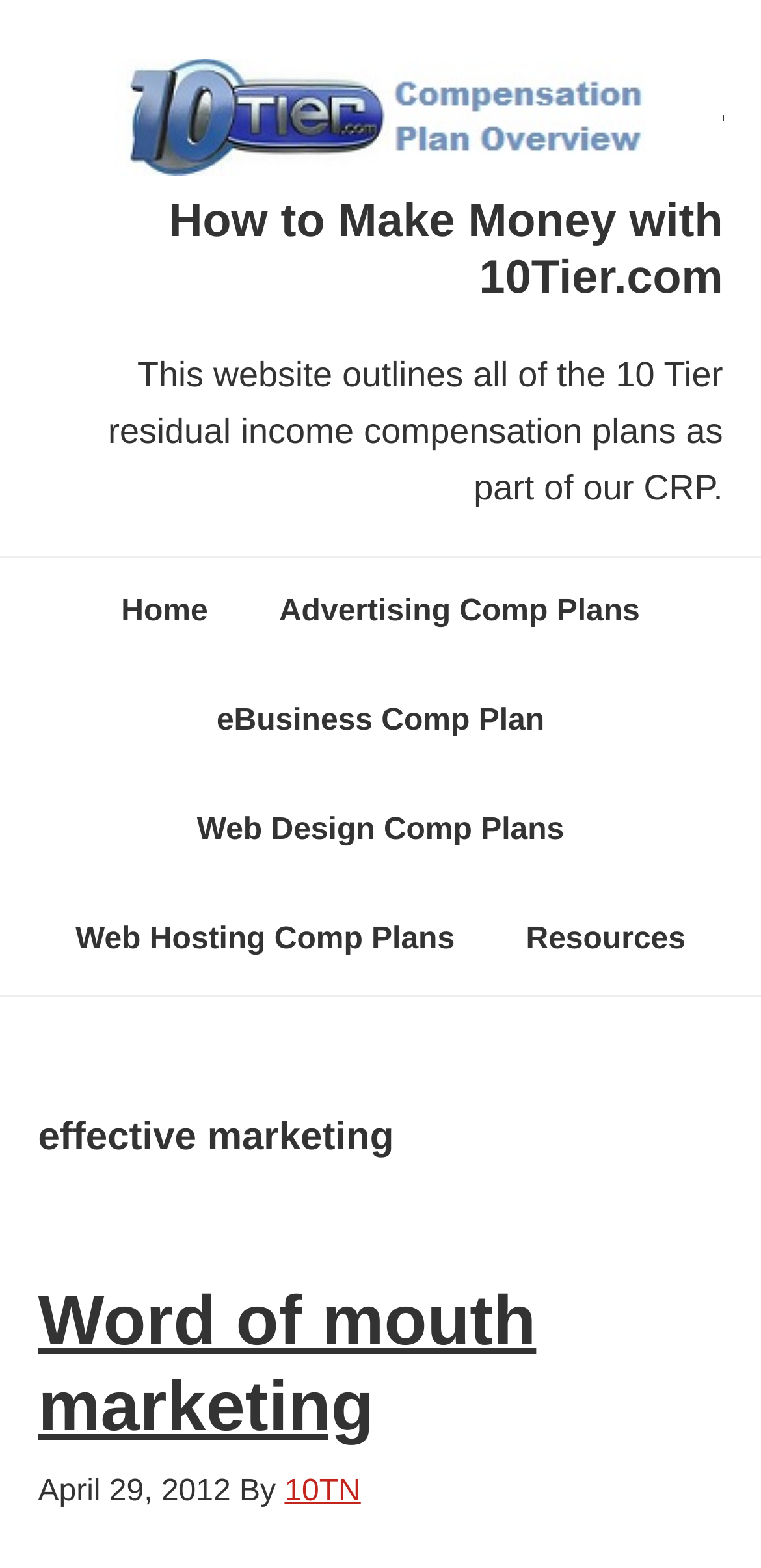Identify the bounding box of the UI component described as: "eBusiness Comp Plan".

[0.244, 0.426, 0.756, 0.496]